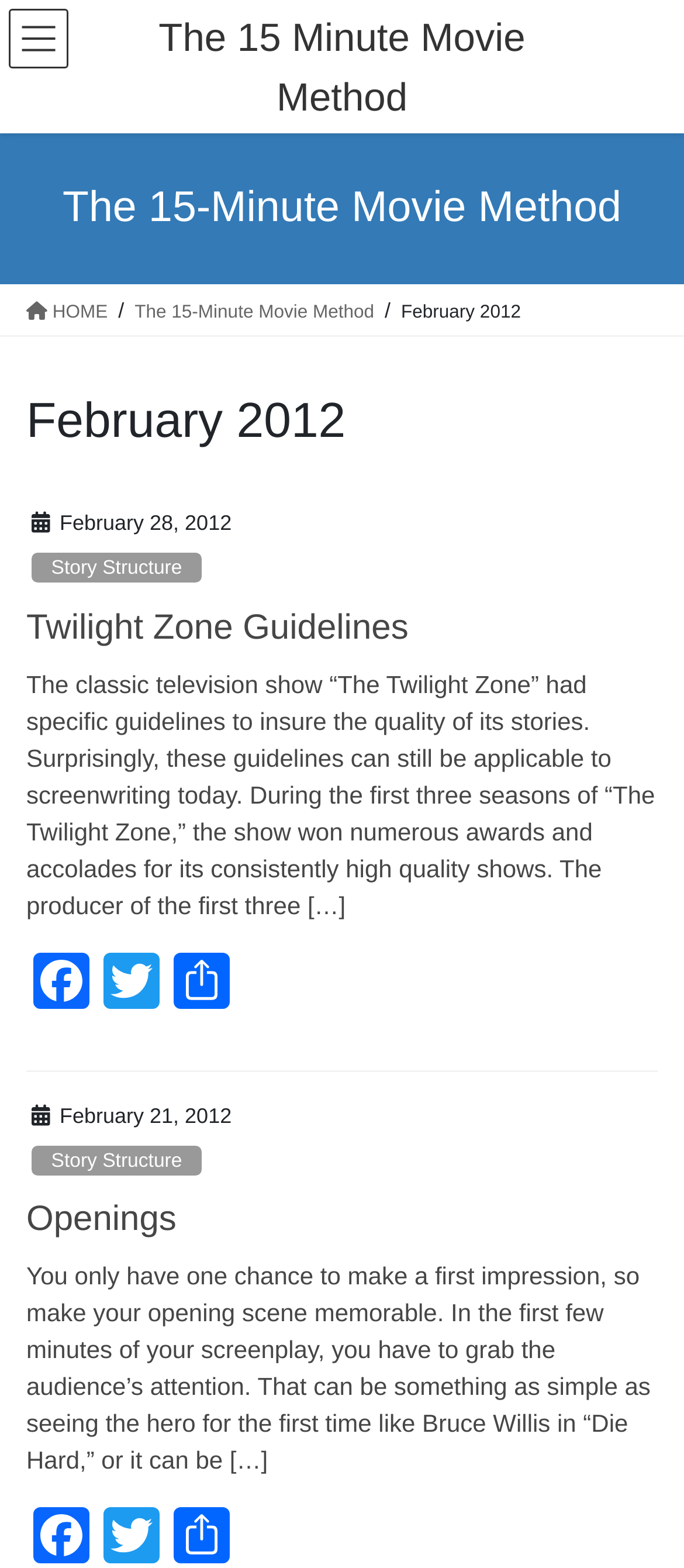Using the description "Share", predict the bounding box of the relevant HTML element.

[0.244, 0.607, 0.346, 0.648]